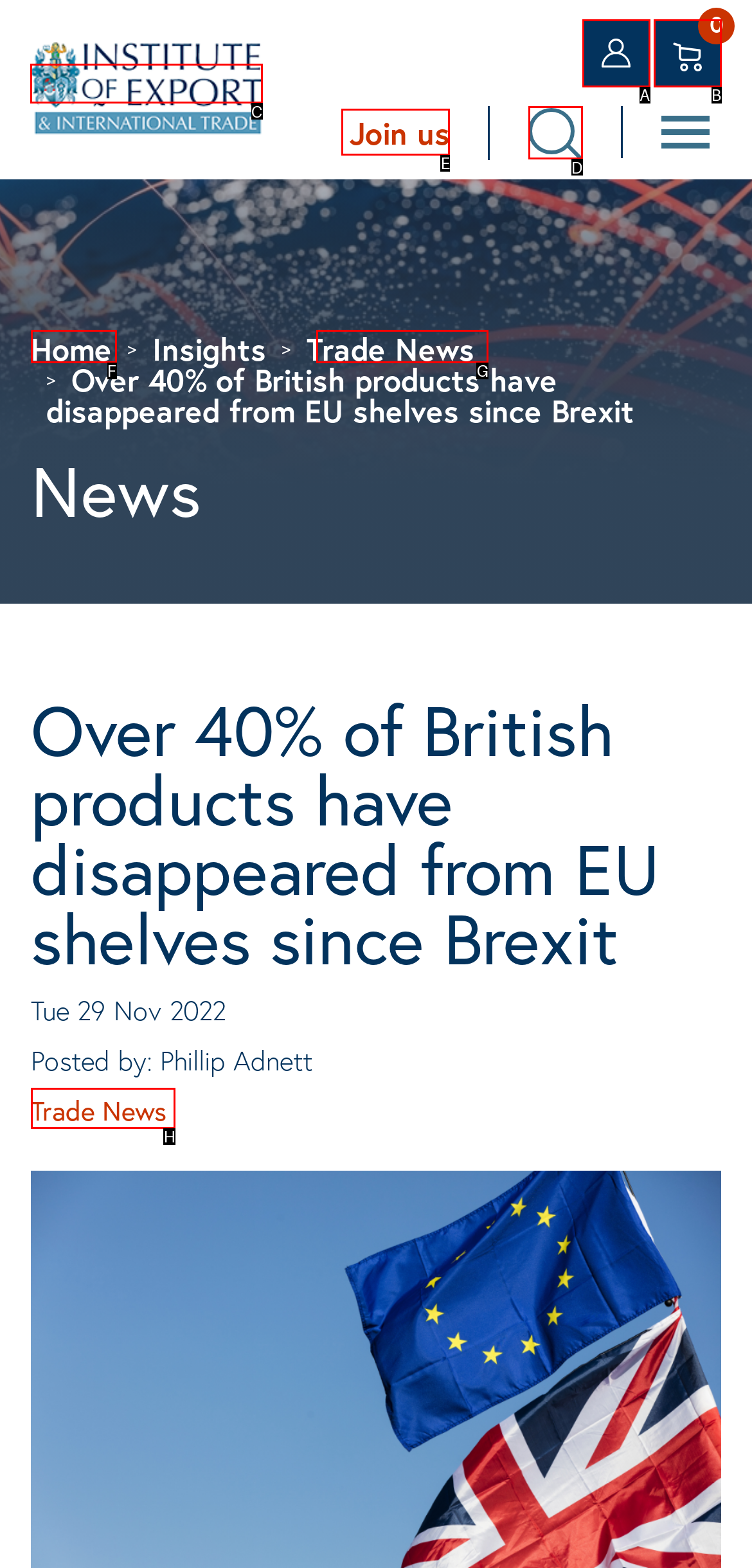Tell me which letter corresponds to the UI element that should be clicked to fulfill this instruction: click IOE Logo
Answer using the letter of the chosen option directly.

C